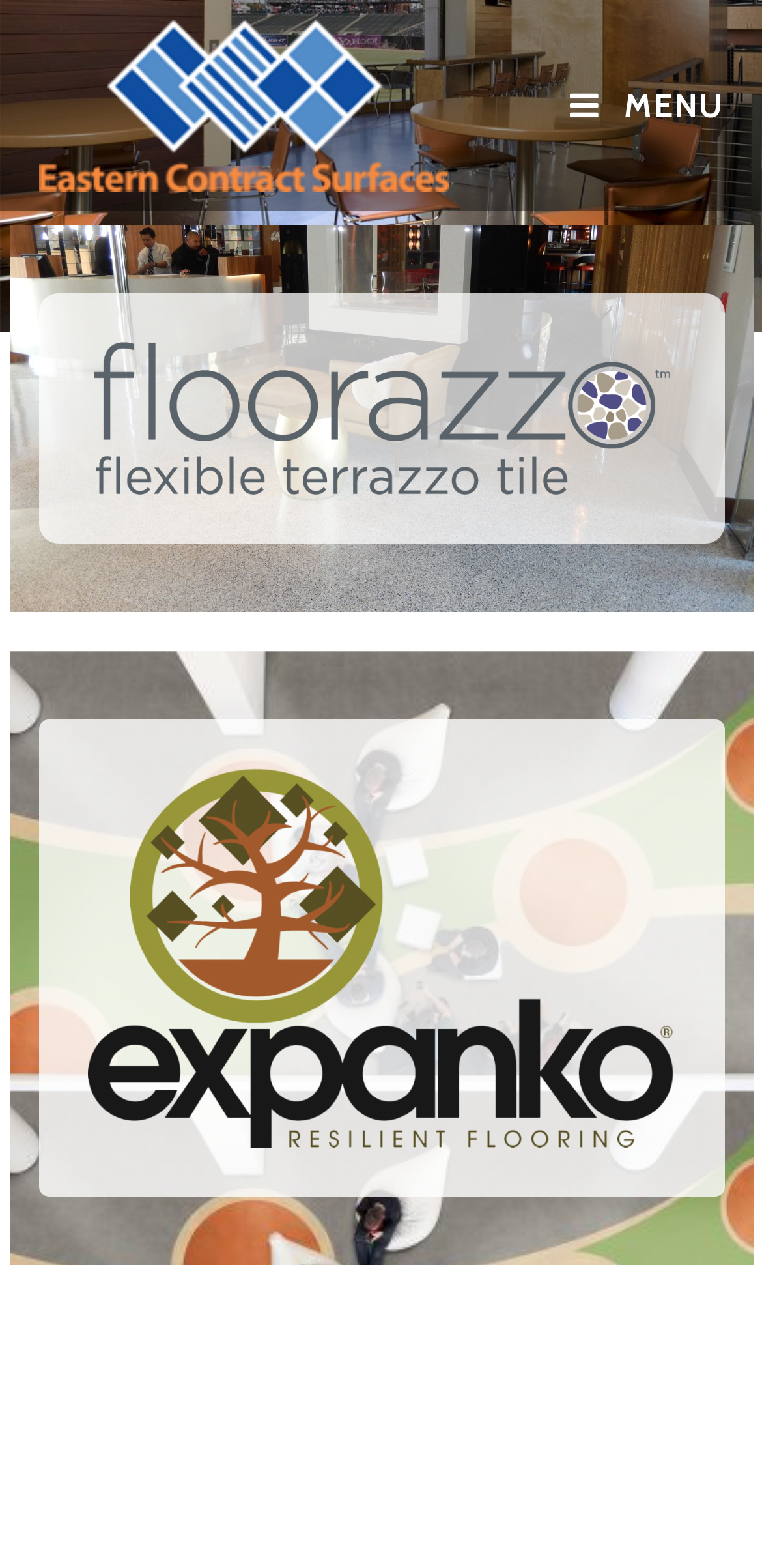Give a one-word or short phrase answer to the question: 
What is the purpose of the MENU button?

To open the menu